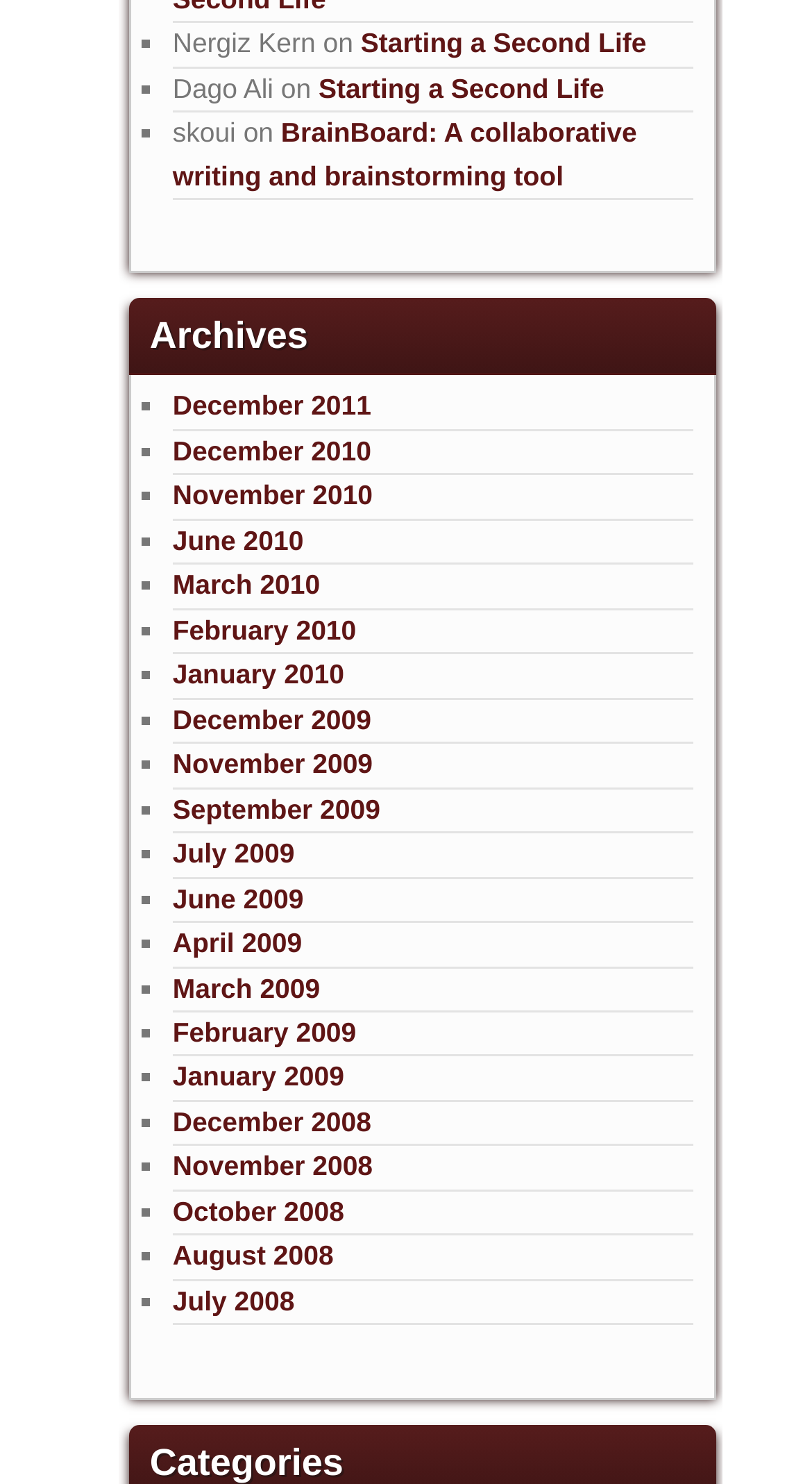Observe the image and answer the following question in detail: How many links are listed under the 'Archives' heading?

I counted the number of links under the 'Archives' heading, which represents the number of links listed under this category.